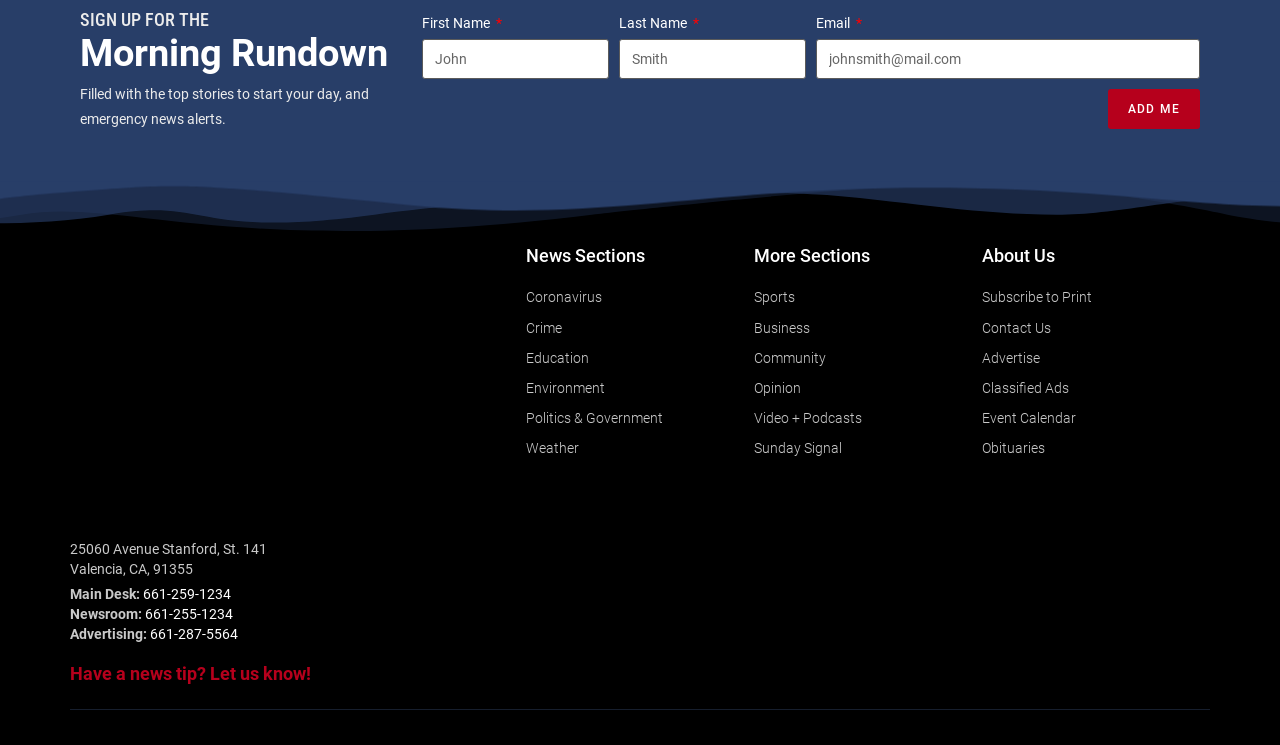How can one contact the newsroom?
Make sure to answer the question with a detailed and comprehensive explanation.

The contact information for the newsroom is provided in the footer section of the webpage, which includes a phone number, 661-255-1234, that can be used to reach the newsroom.